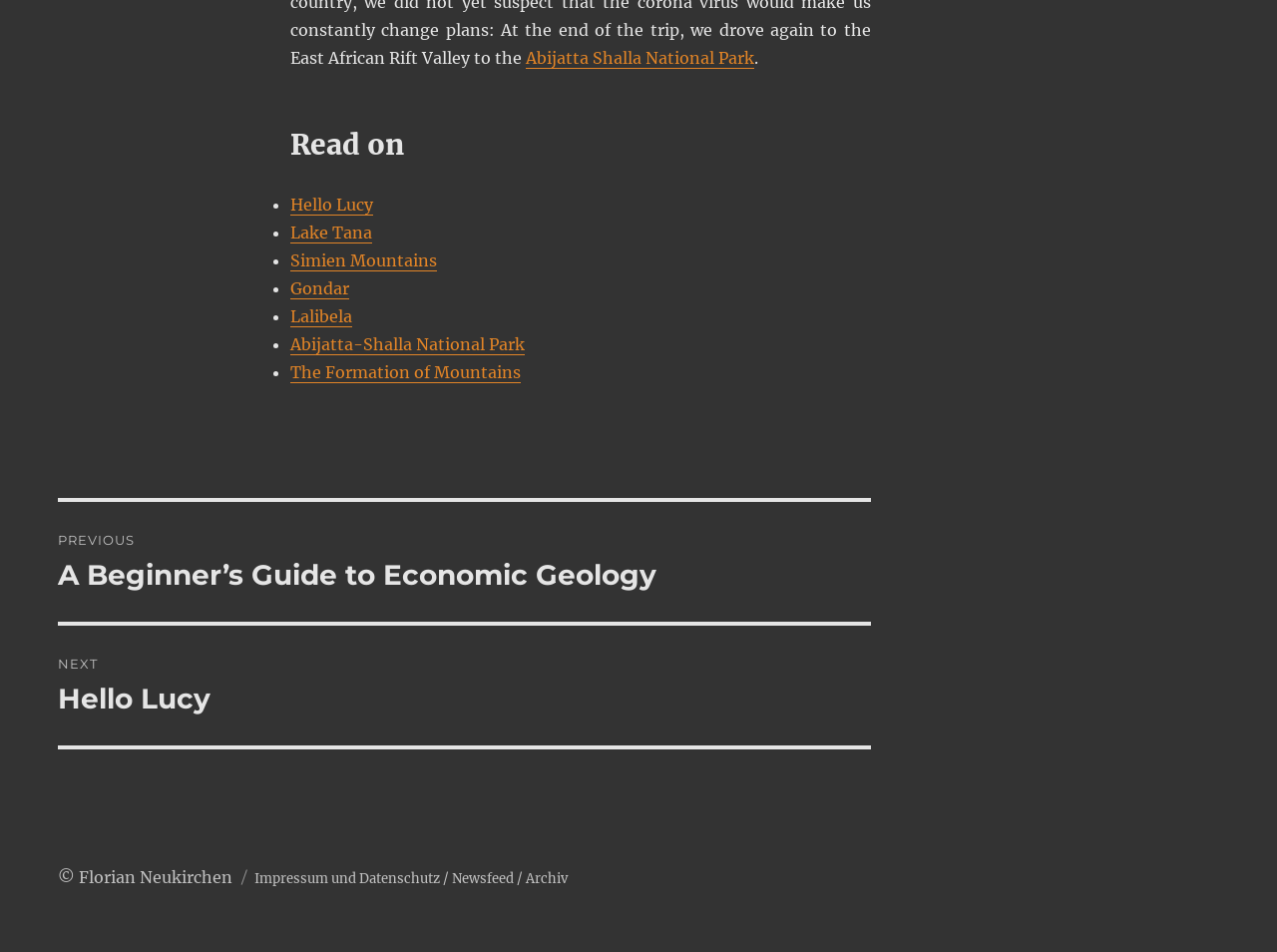Determine the bounding box coordinates of the region I should click to achieve the following instruction: "Click on Abijatta Shalla National Park". Ensure the bounding box coordinates are four float numbers between 0 and 1, i.e., [left, top, right, bottom].

[0.412, 0.05, 0.591, 0.071]